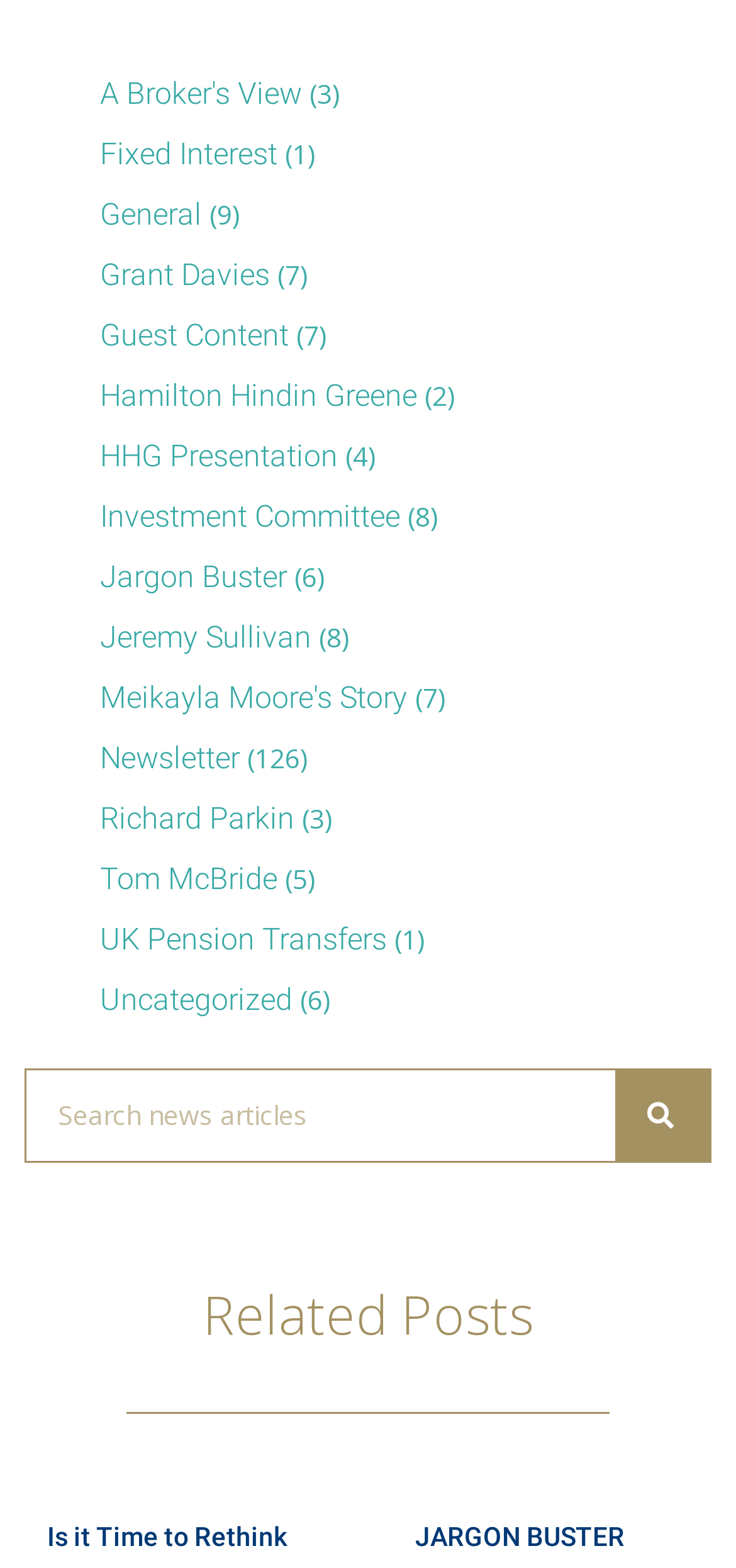What is the first link on the webpage?
Answer the question with a single word or phrase by looking at the picture.

A Broker's View